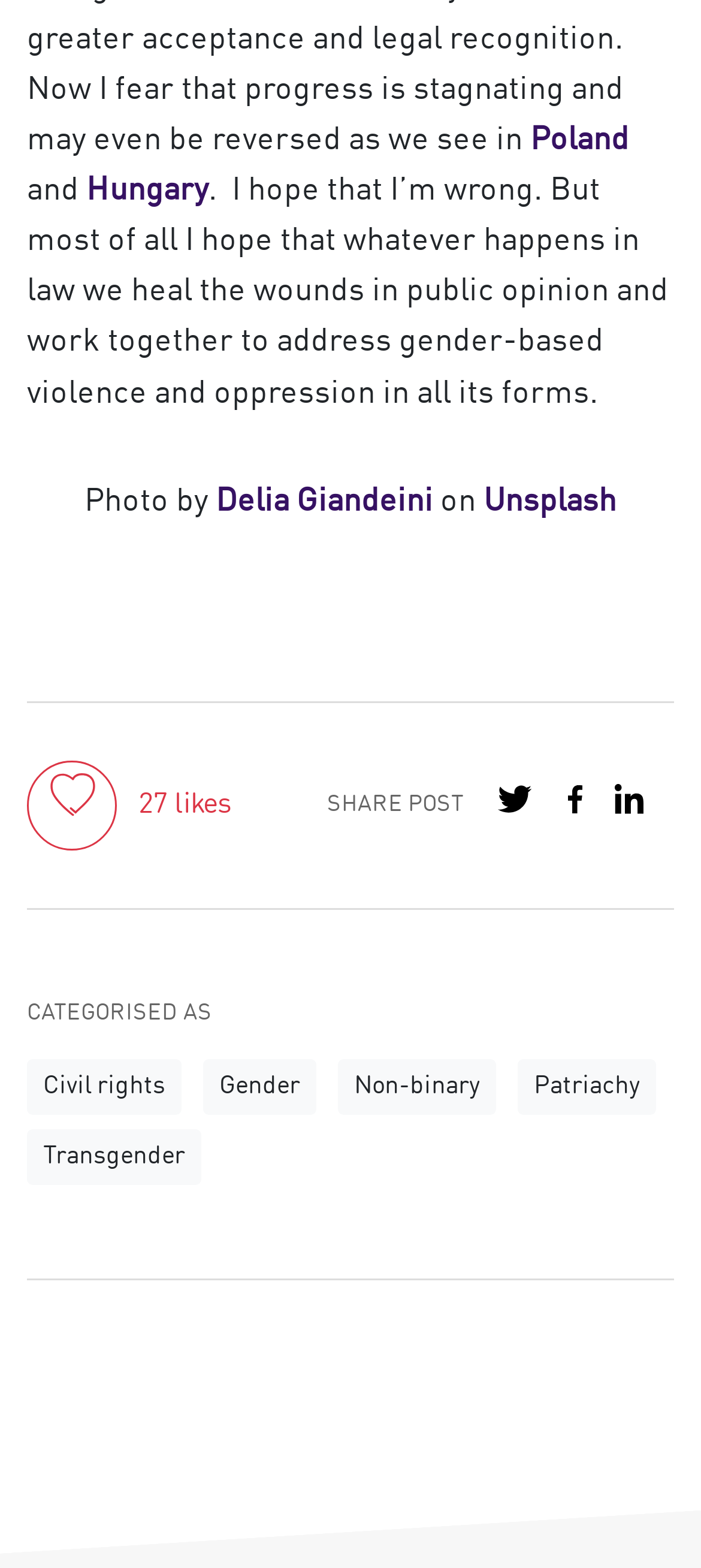What is the platform to share the post?
Based on the image, answer the question with a single word or brief phrase.

Twitter